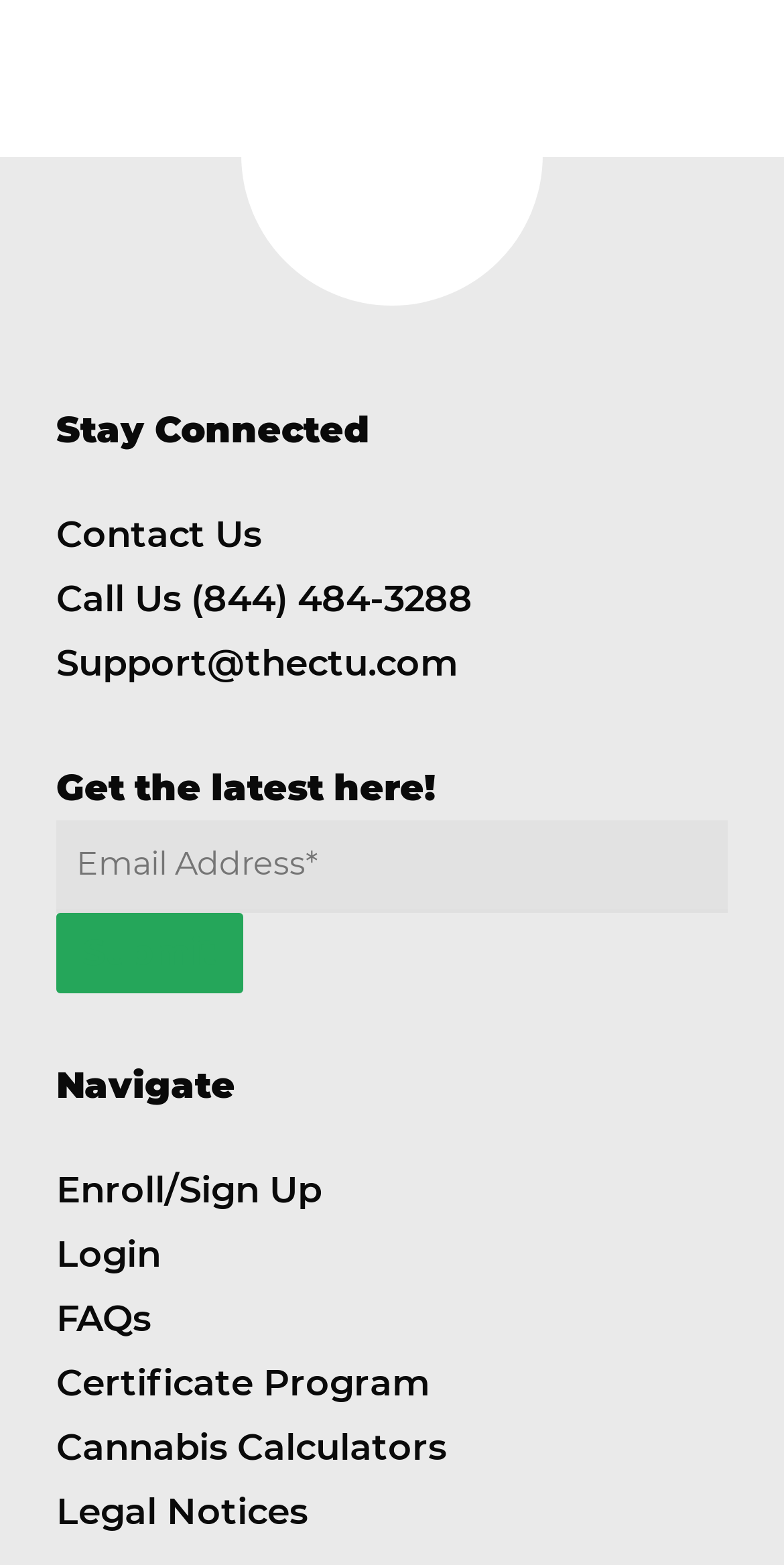What is the logo of the website?
Using the details from the image, give an elaborate explanation to answer the question.

The logo of the website is an image located at the top of the page, which is described as 'cannabis training university round logo green1'.